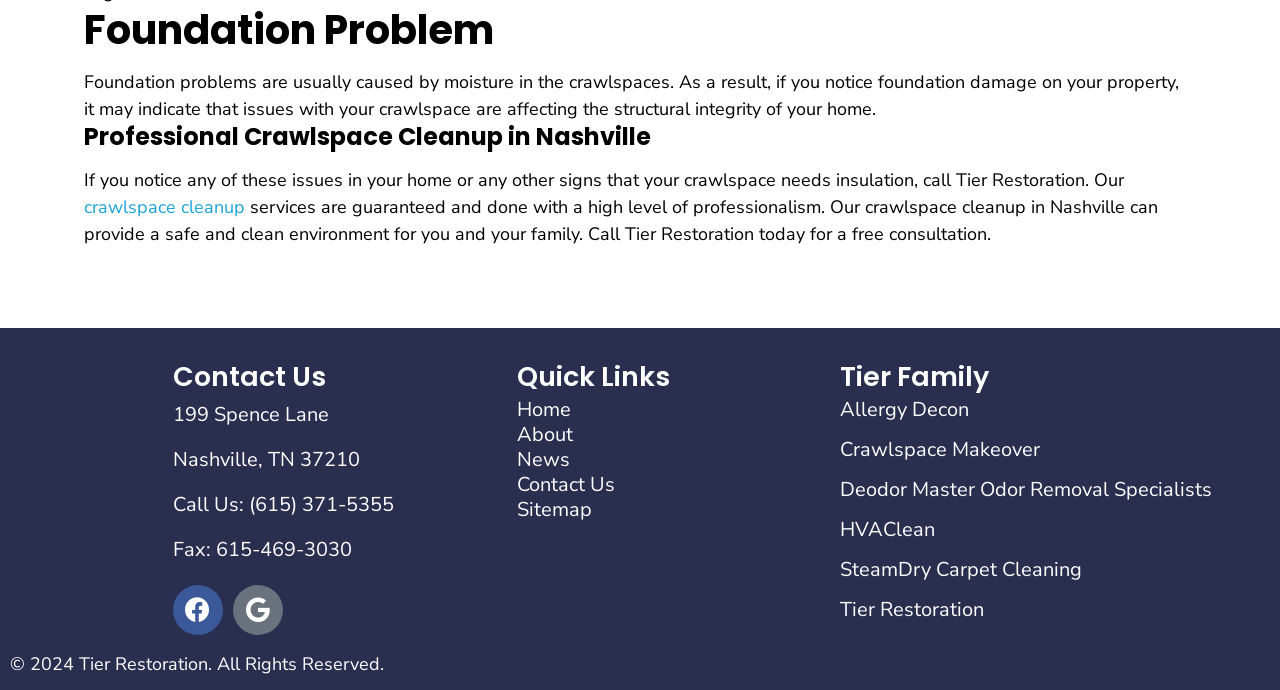Find the bounding box coordinates of the area to click in order to follow the instruction: "Call Tier Restoration today for a free consultation".

[0.459, 0.321, 0.774, 0.356]